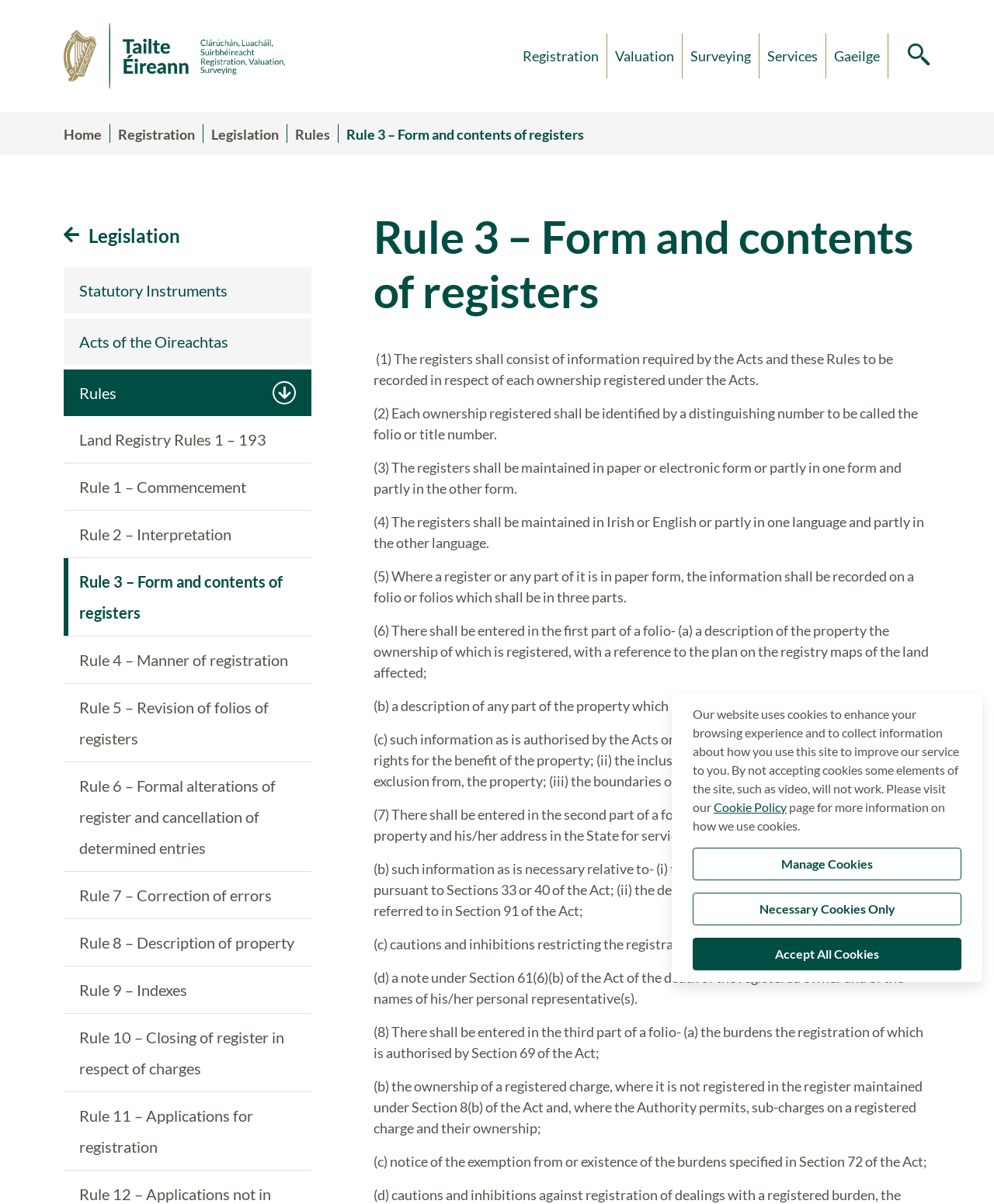Provide the bounding box coordinates of the HTML element this sentence describes: "Acts of the Oireachtas". The bounding box coordinates consist of four float numbers between 0 and 1, i.e., [left, top, right, bottom].

[0.064, 0.264, 0.313, 0.303]